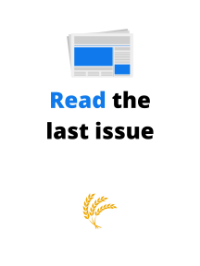What is the shape of the decorative icon at the bottom?
Please provide a detailed answer to the question.

The caption states that at the bottom, a decorative icon of wheat symbolizes themes of nurturing, growth, or community, possibly reflecting the publication's focus or values.